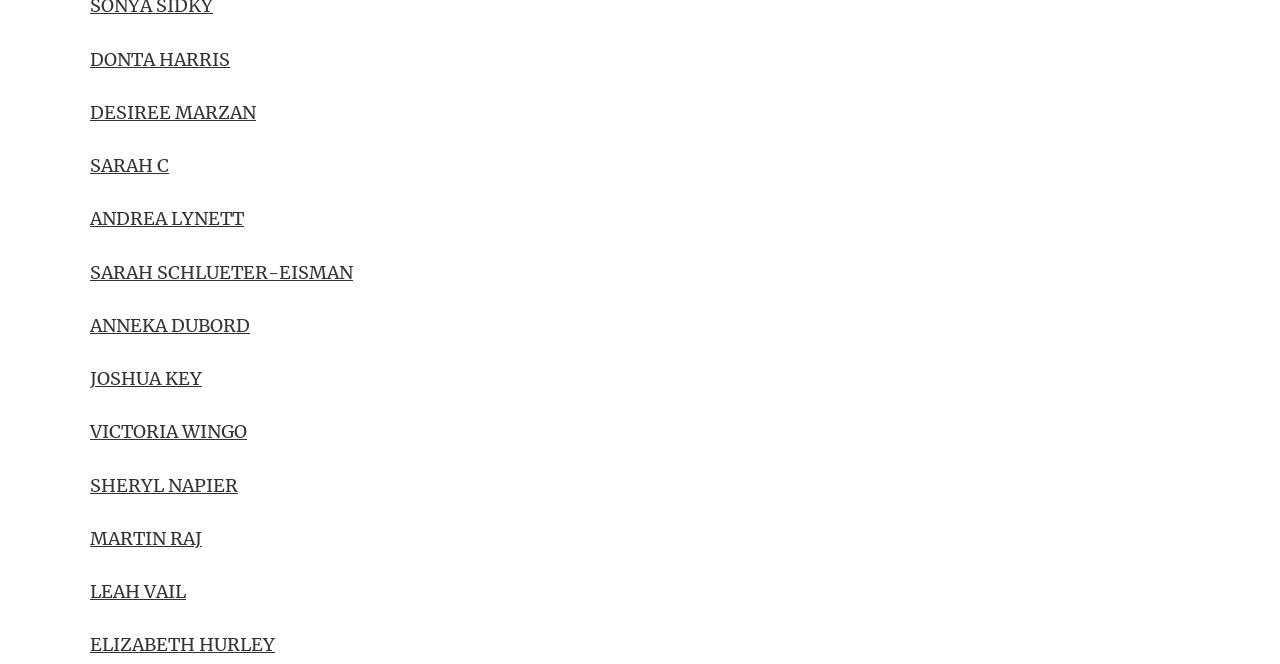Use a single word or phrase to answer the question:
What is the name of the third link?

SARAH C